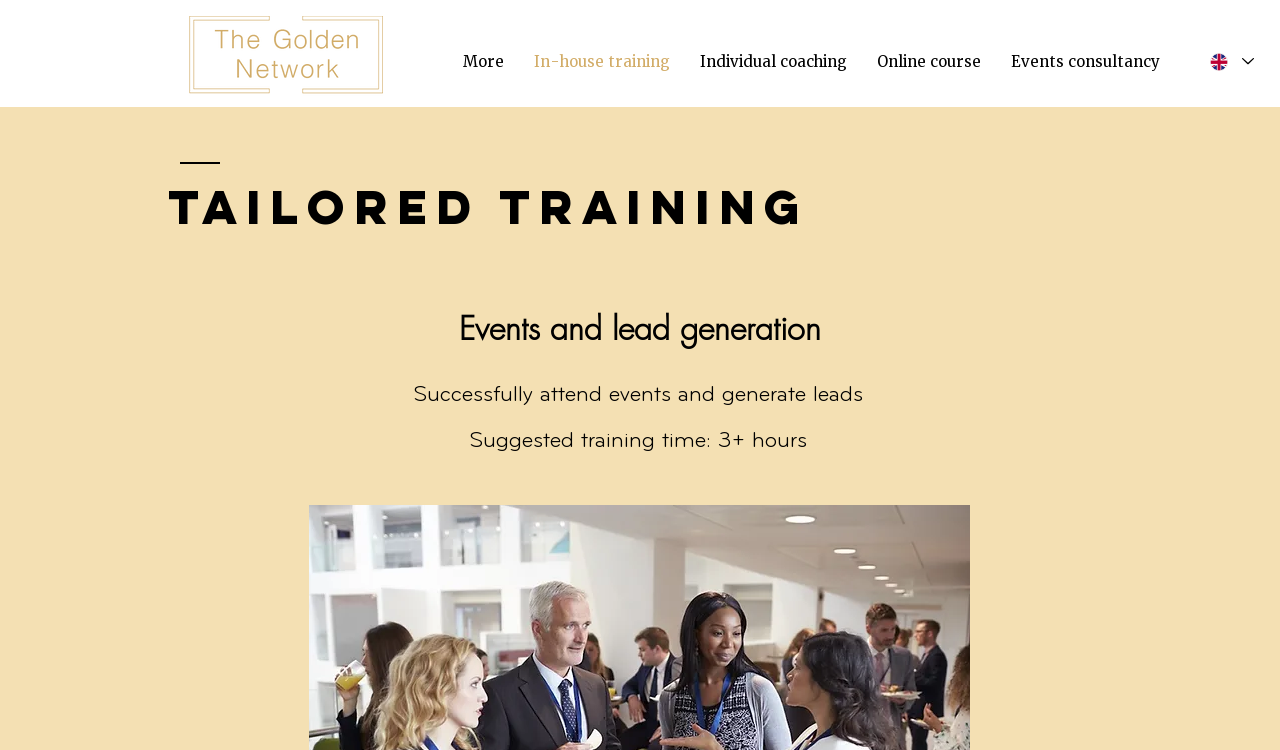Describe all significant elements and features of the webpage.

The webpage is about TGN Coaching, which offers high-impact tailored events and lead generation training. At the top left corner, there is a TGN logo image. To the right of the logo, there is a navigation menu with links to different sections of the website, including "More", "In-house training", "Individual coaching", "Online course", and "Events consultancy". 

On the top right corner, there is a language selector combobox, currently set to English. Below the navigation menu, there is a heading that reads "Tailored training". Further down, there is another heading that reads "Events and lead generation", which is the title of the webpage. 

Underneath the headings, there is a paragraph of text that describes the benefits of the training, stating that it helps attendees successfully attend events and generate leads. Below this text, there is a brief note indicating that the suggested training time is 3 hours or more.